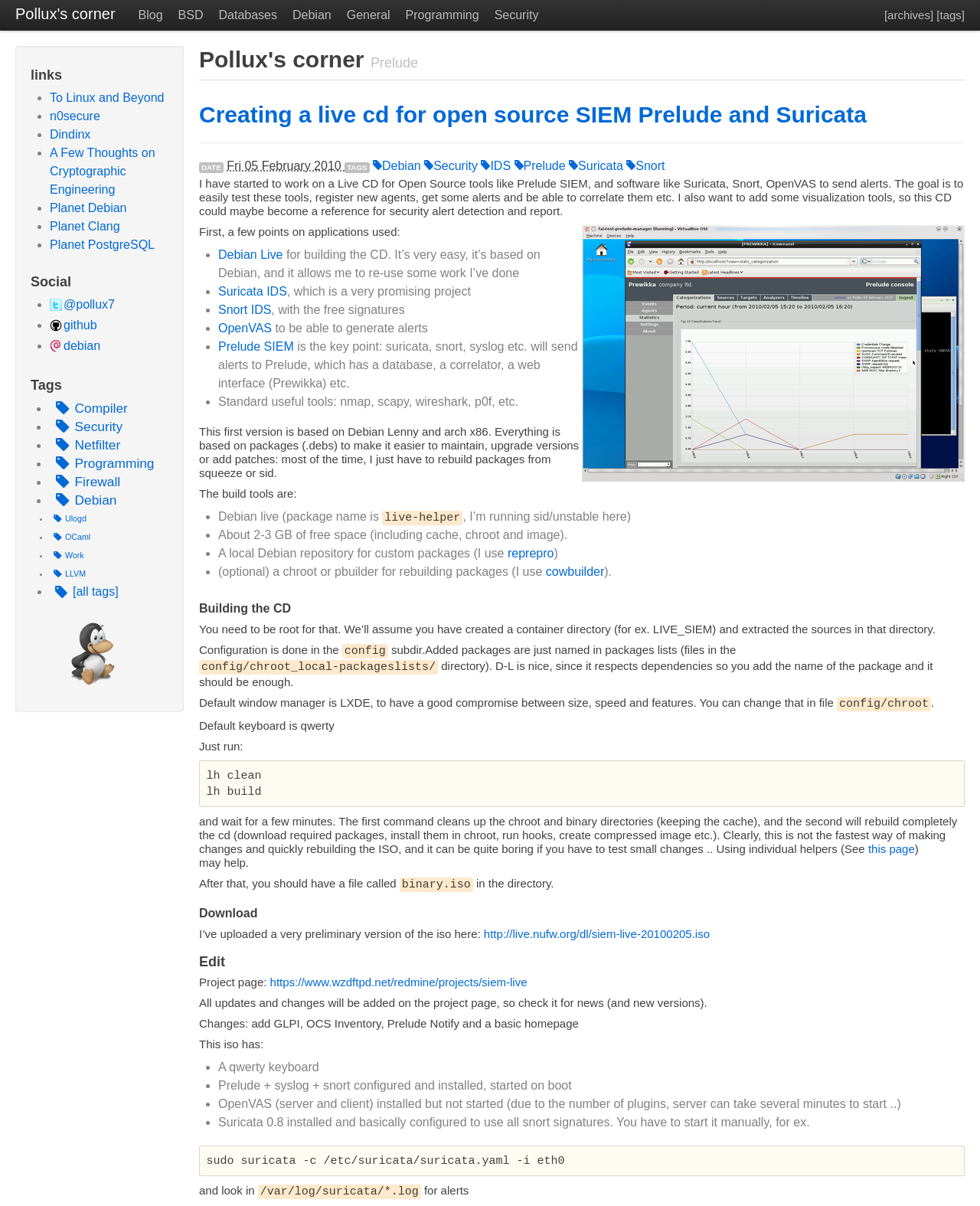What is the name of the blog?
Please provide a comprehensive and detailed answer to the question.

The name of the blog can be found at the top of the webpage, where it says 'Pollux's corner' in a larger font size.